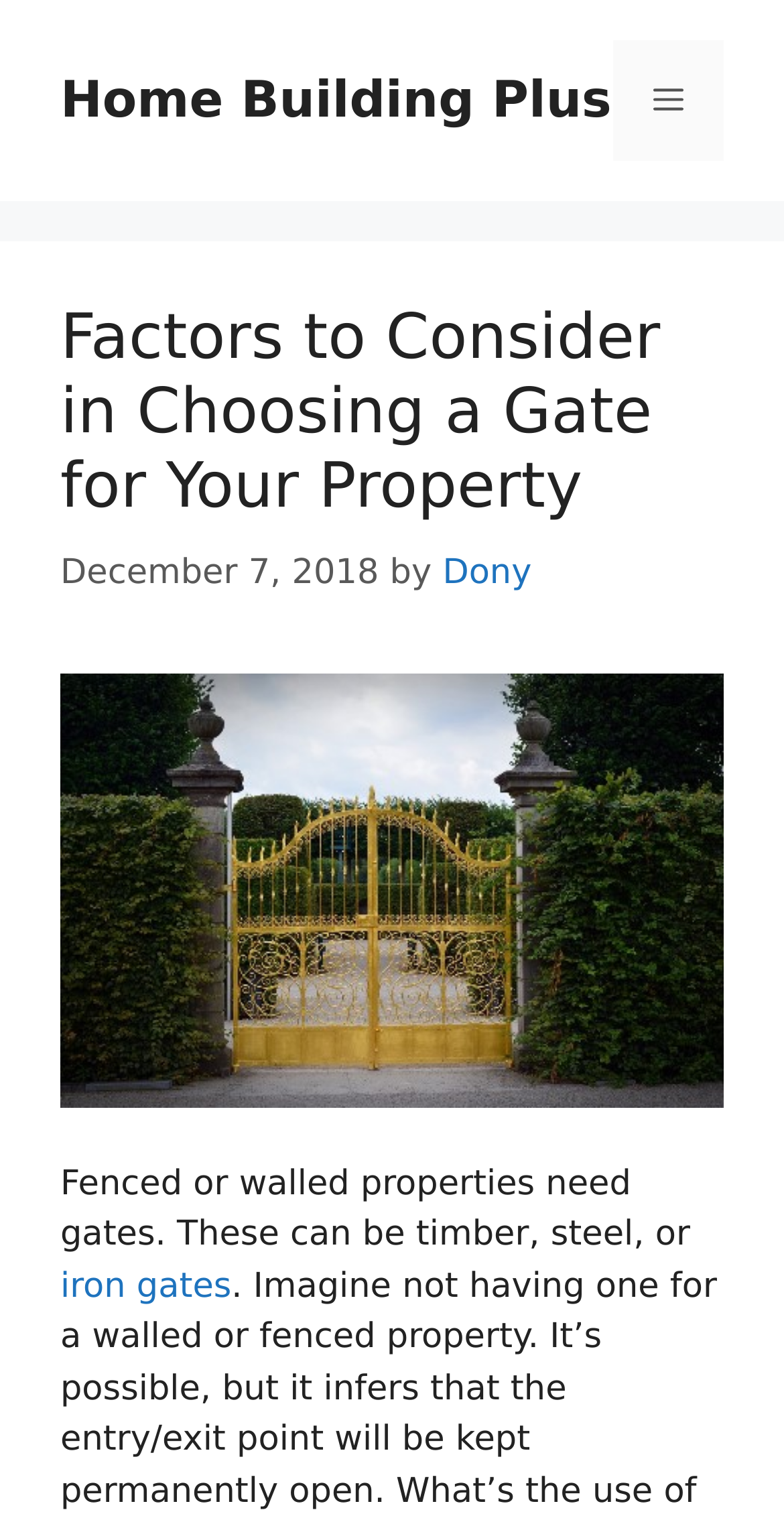Please study the image and answer the question comprehensively:
Who is the author of the article?

The webpage contains a link with the text 'Dony', which is likely the author's name. This link is located near the publication date, indicating that Dony is the author of the article.